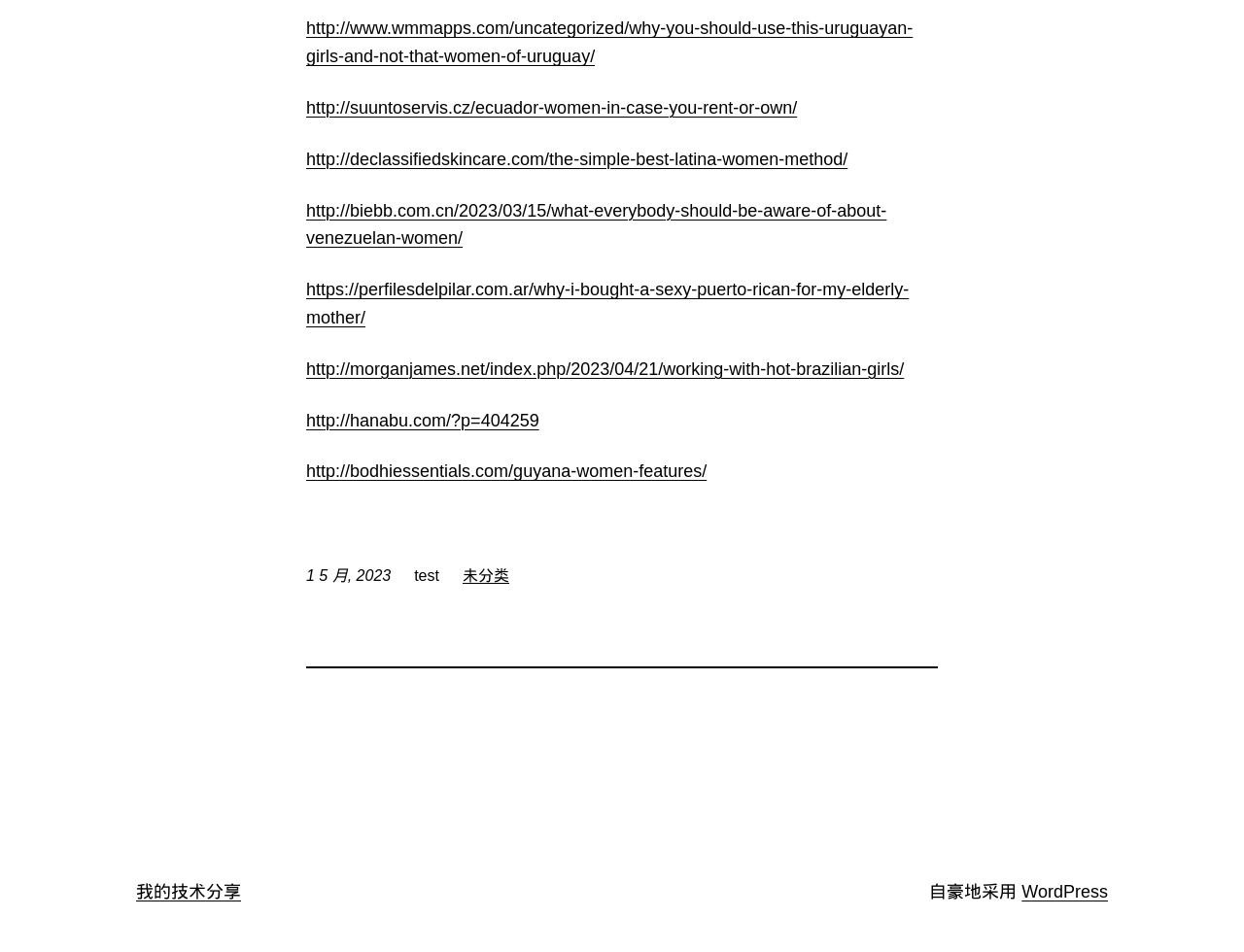Please specify the bounding box coordinates of the region to click in order to perform the following instruction: "visit the webpage about my technical sharing".

[0.109, 0.926, 0.194, 0.947]